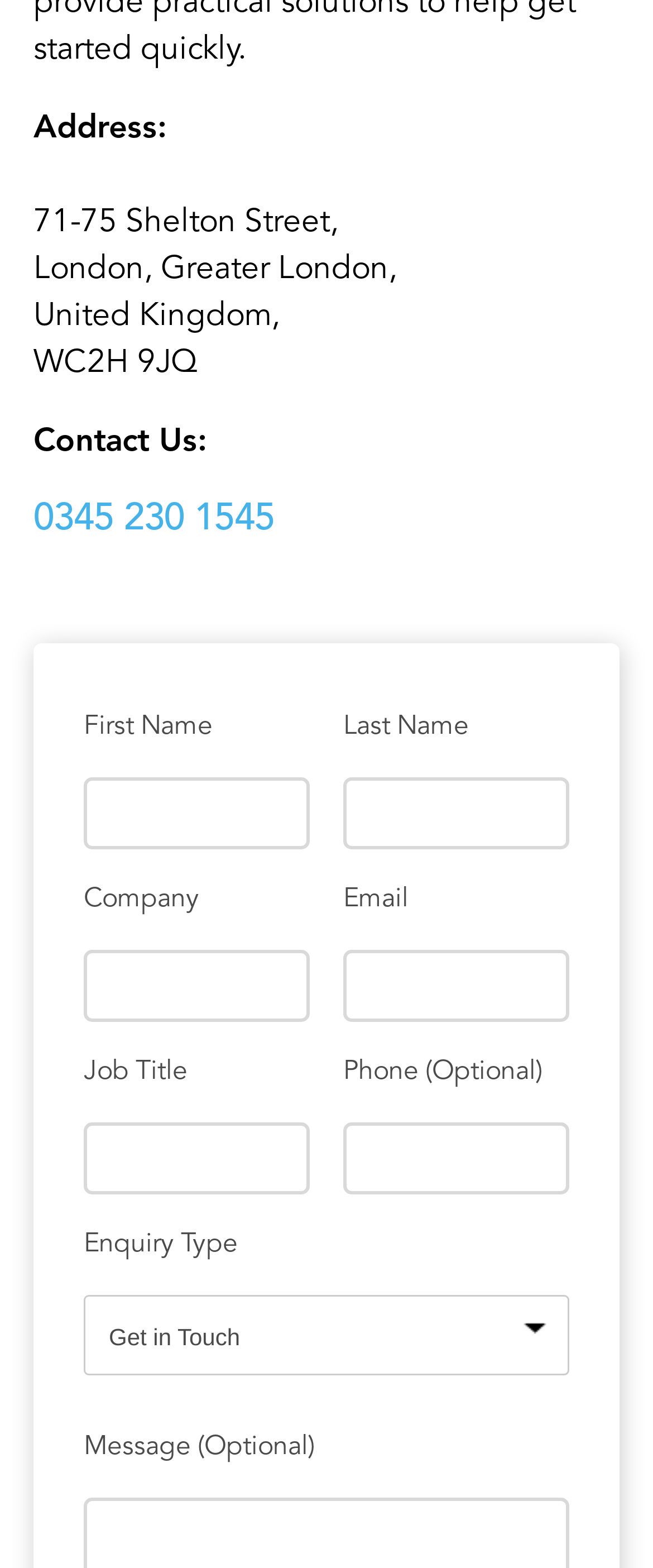Bounding box coordinates are specified in the format (top-left x, top-left y, bottom-right x, bottom-right y). All values are floating point numbers bounded between 0 and 1. Please provide the bounding box coordinate of the region this sentence describes: parent_node: Job Title name="field51993_0_0_51984_0_0"

[0.128, 0.716, 0.474, 0.762]